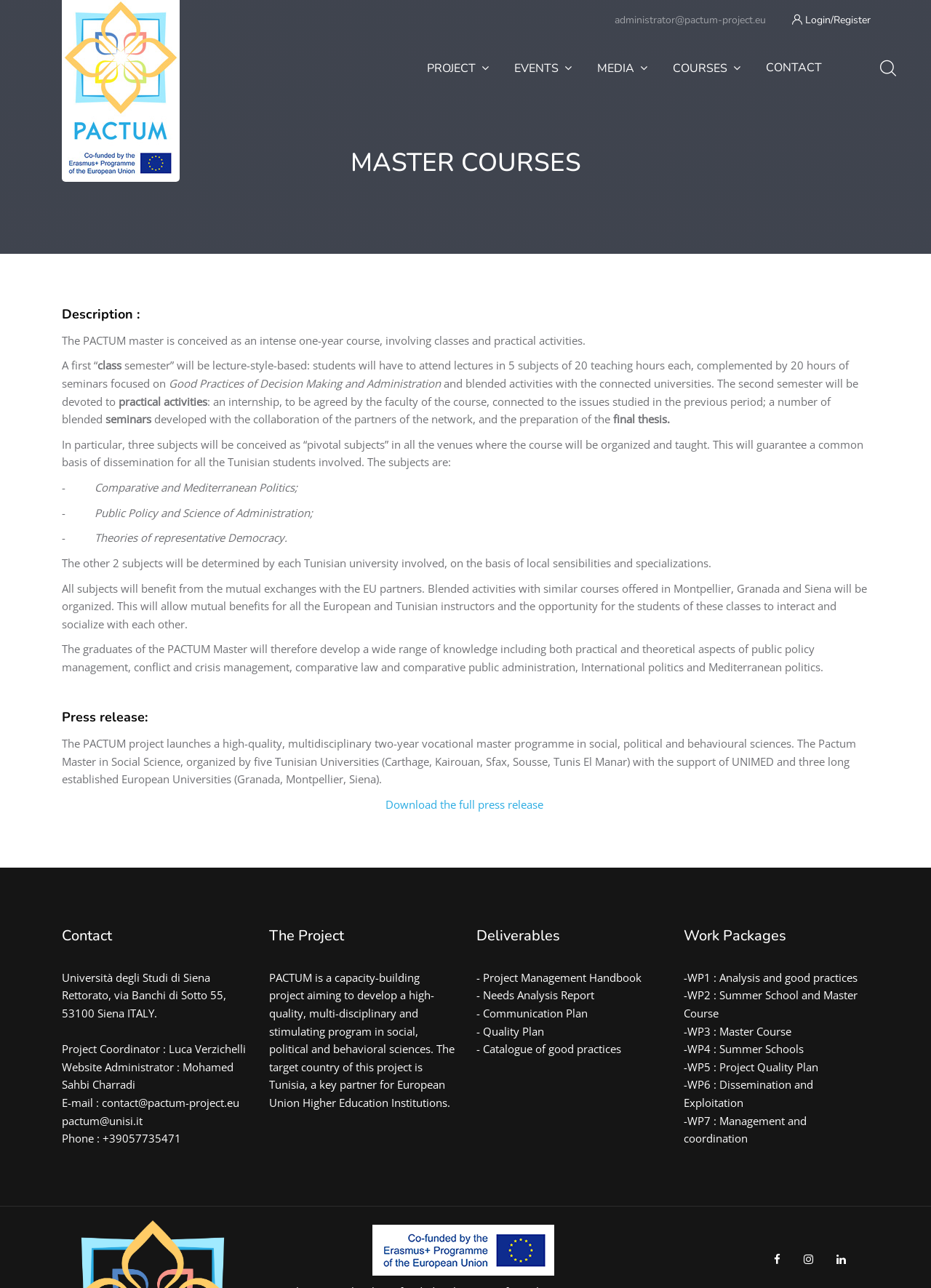How many work packages are there?
Look at the image and provide a detailed response to the question.

The number of work packages can be found in the section 'Work Packages' where seven work packages are listed, namely WP1 to WP7.